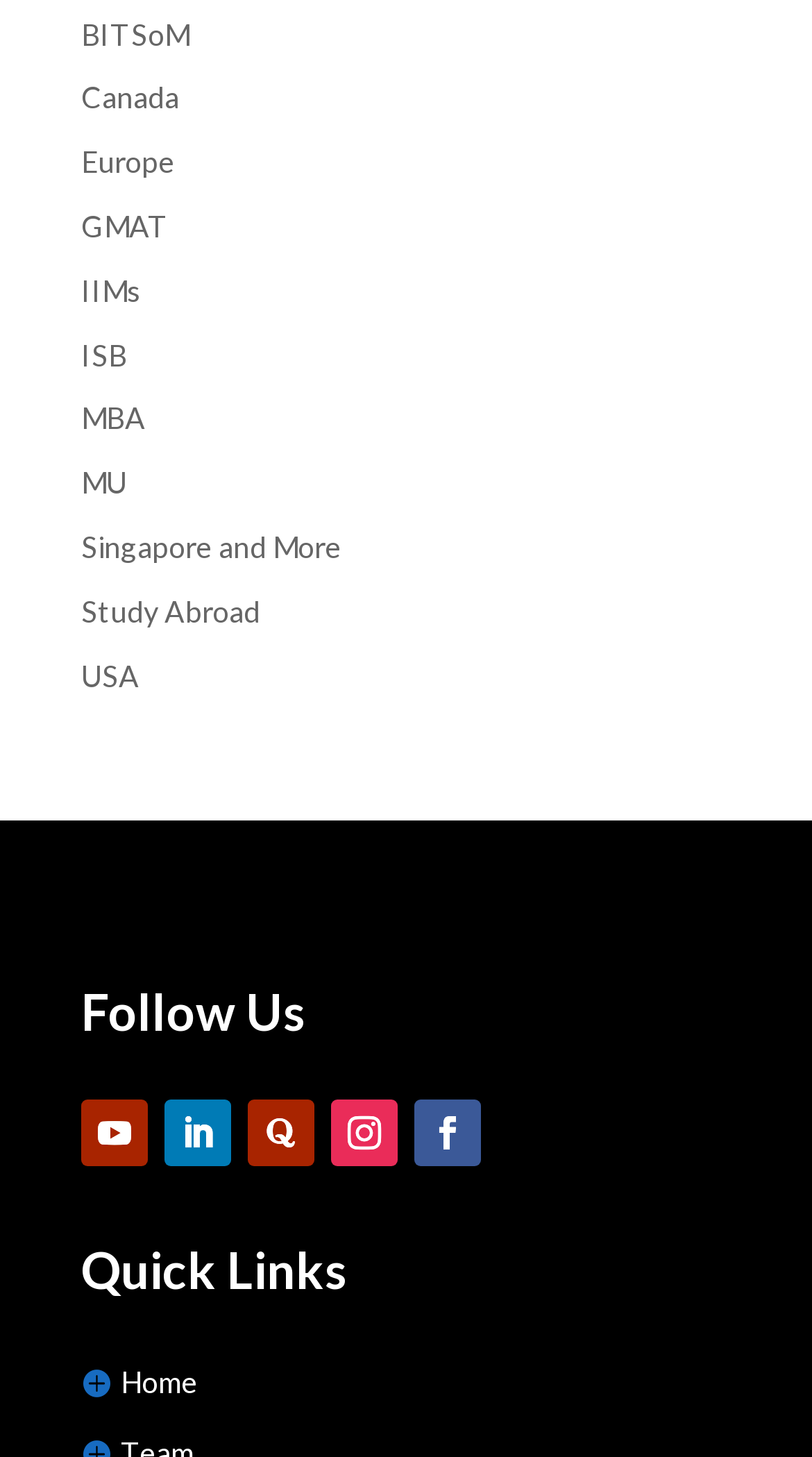Locate the bounding box coordinates of the clickable part needed for the task: "Click on Home link".

[0.1, 0.932, 0.244, 0.966]